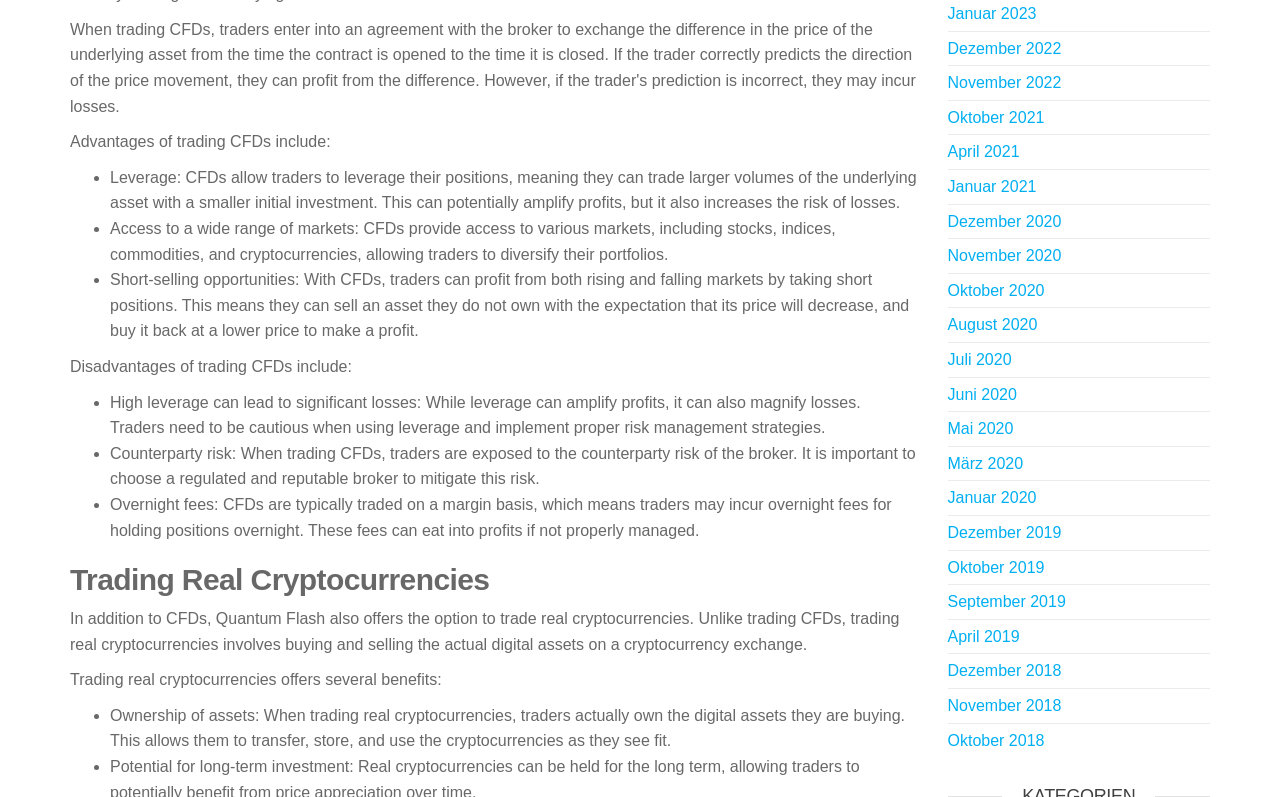Find the bounding box coordinates of the area that needs to be clicked in order to achieve the following instruction: "View 'Trading Real Cryptocurrencies'". The coordinates should be specified as four float numbers between 0 and 1, i.e., [left, top, right, bottom].

[0.055, 0.733, 0.717, 0.774]